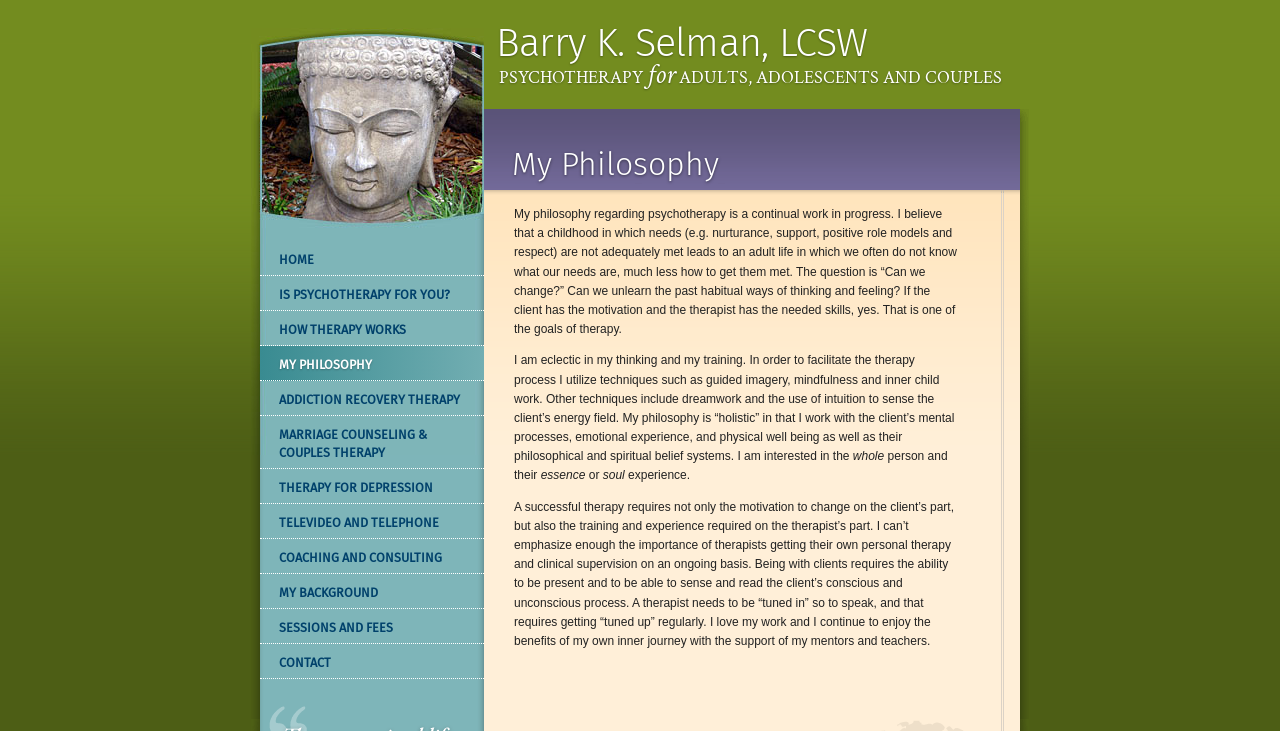Please determine the bounding box coordinates of the element's region to click for the following instruction: "Click on the link to learn about psychotherapy for adults, adolescents, and couples".

[0.39, 0.08, 0.804, 0.126]